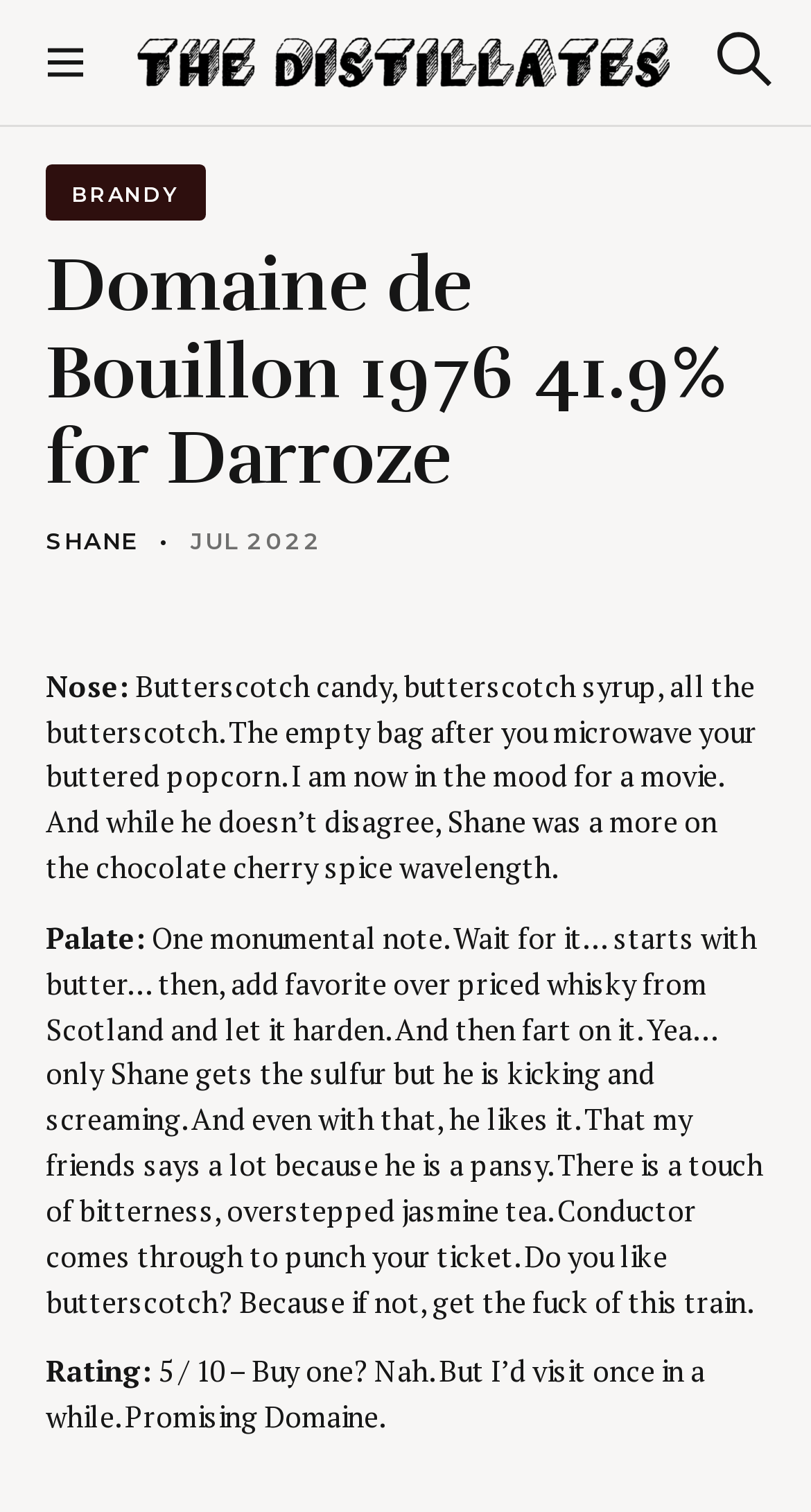Give an in-depth explanation of the webpage layout and content.

This webpage appears to be a review or description of a whiskey, specifically the "Domaine de Bouillon 1976 41.9% for Darroze". At the top of the page, there is a link to skip to the content and a link to "The Distillates" with an accompanying image. 

To the top right, there is a navigation menu for social links and a search button with an icon. Below this, there is a header section with links to "BRANDY", the title "Domaine de Bouillon 1976 41.9% for Darroze", and links to "SHANE" and "JUL 2022". 

The main content of the page is divided into sections, starting with "Nose:" which describes the whiskey's aroma, comparing it to butterscotch candy and syrup. This is followed by a section titled "Palate:" which describes the whiskey's taste, with a humorous and sarcastic tone. 

Further down, there is a section titled "Rating:" which gives the whiskey a score of 5 out of 10, with a brief comment. At the very bottom of the page, there is a post navigation section.

On the right side of the page, there is a search function with a text box and a button to close the overlay search.